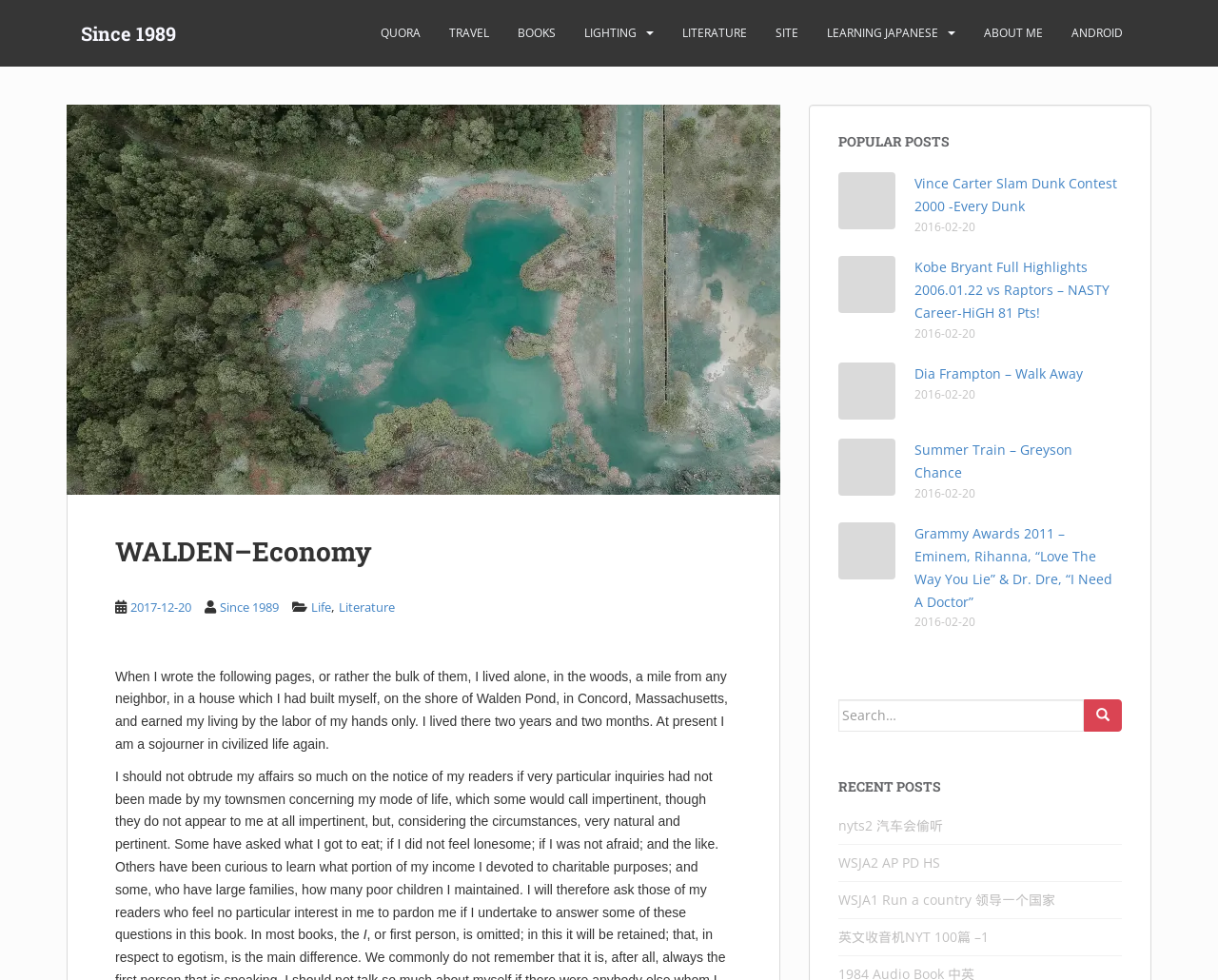Identify the bounding box coordinates of the clickable region required to complete the instruction: "Click on the 'LITERATURE' link". The coordinates should be given as four float numbers within the range of 0 and 1, i.e., [left, top, right, bottom].

[0.278, 0.61, 0.324, 0.628]